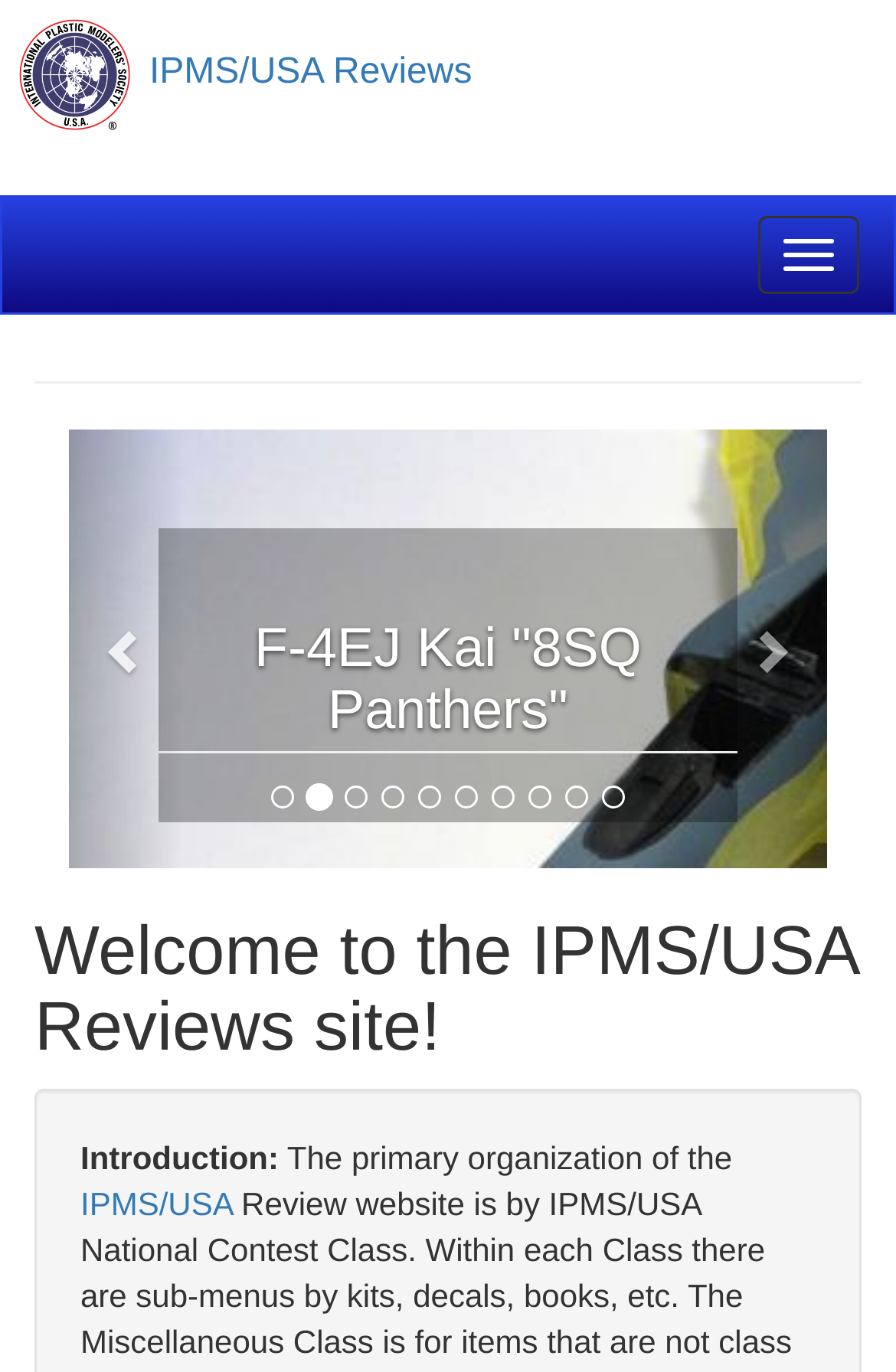Please look at the image and answer the question with a detailed explanation: What is the purpose of this website?

Although the meta description is not supposed to be used to answer questions, the content of the webpage itself suggests that the purpose of this website is to provide reviews of scale modeling products, including kits, publications, decals, and other products.